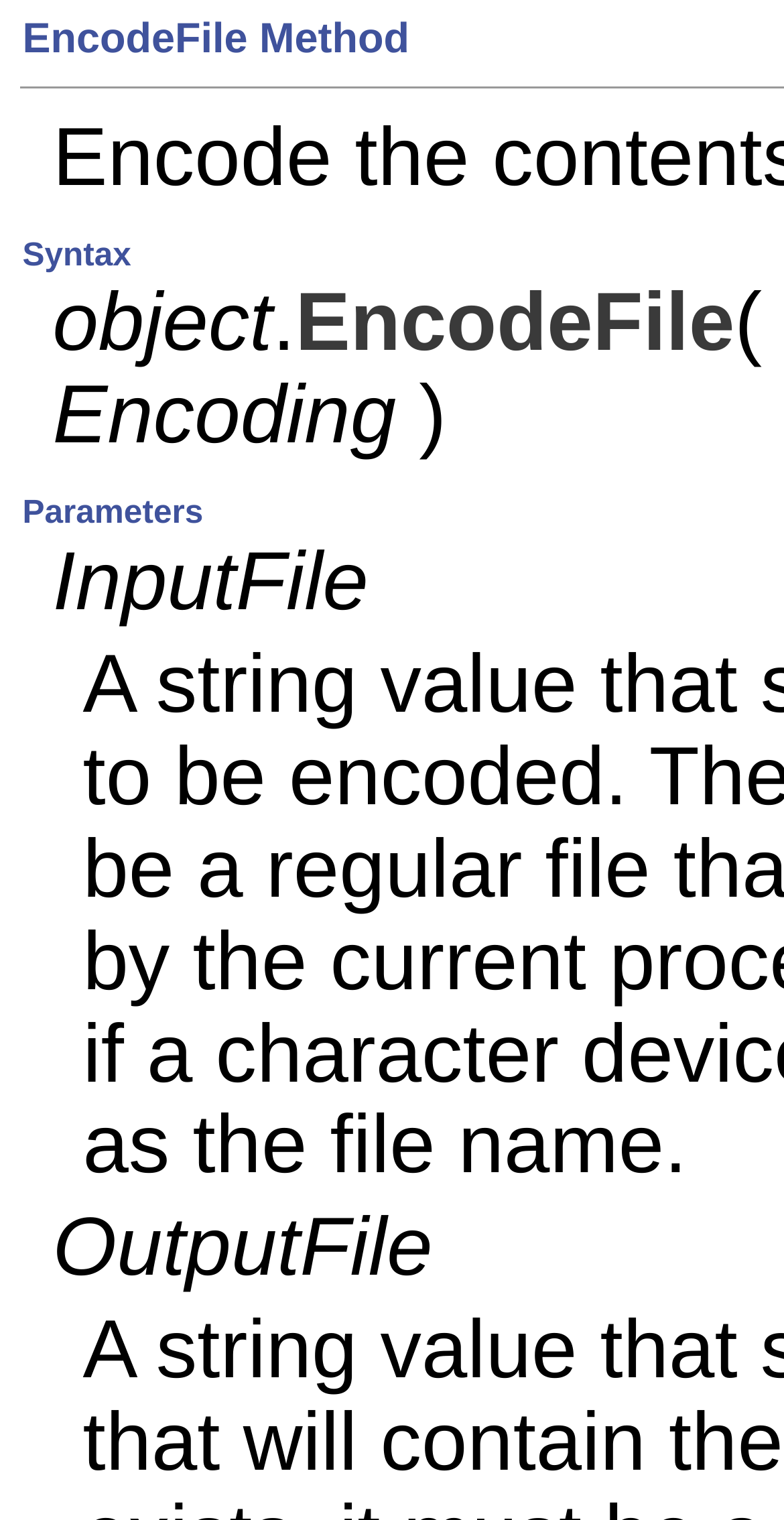What is the parameter involved in the EncodeFile method?
Based on the image, give a one-word or short phrase answer.

InputFile and OutputFile